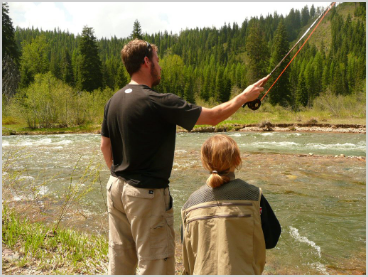Give a one-word or short-phrase answer to the following question: 
What surrounds the scene in the image?

Lush green trees